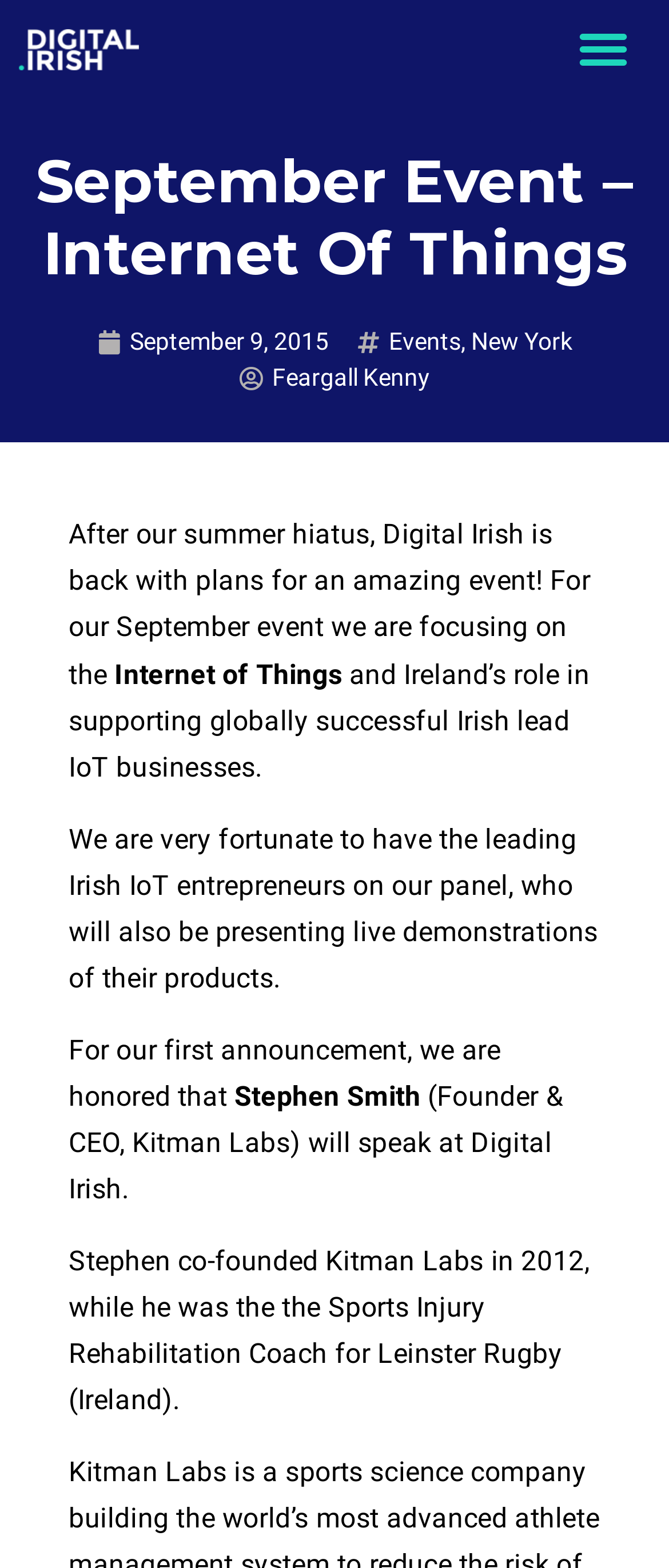Reply to the question with a single word or phrase:
Who is the founder and CEO of Kitman Labs?

Stephen Smith